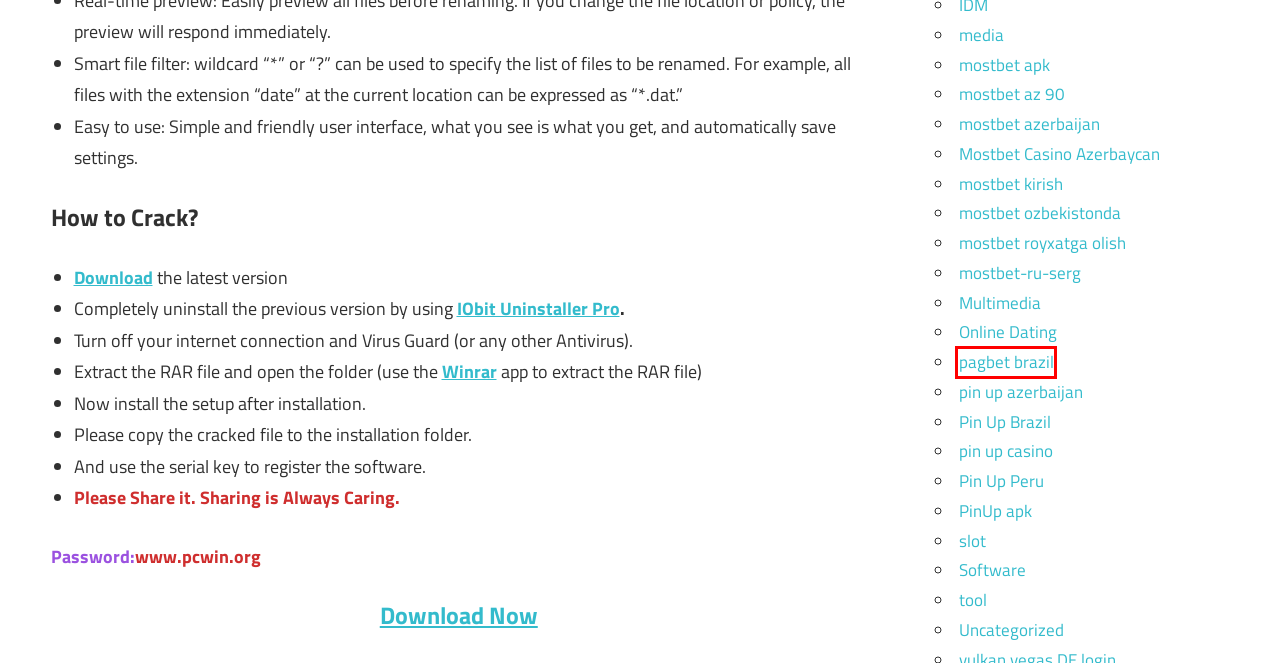You have been given a screenshot of a webpage with a red bounding box around a UI element. Select the most appropriate webpage description for the new webpage that appears after clicking the element within the red bounding box. The choices are:
A. Mostbet Casino Azerbaycan Archives - Pcwin
B. pin up azerbaijan Archives - Pcwin
C. pin up casino Archives - Pcwin
D. pagbet brazil Archives - Pcwin
E. mostbet az 90 Archives - Pcwin
F. WinRAR 6.20 Crack + Keygen Free Download [Latest] 2023
G. PinUp apk Archives - Pcwin
H. mostbet kirish Archives - Pcwin

D